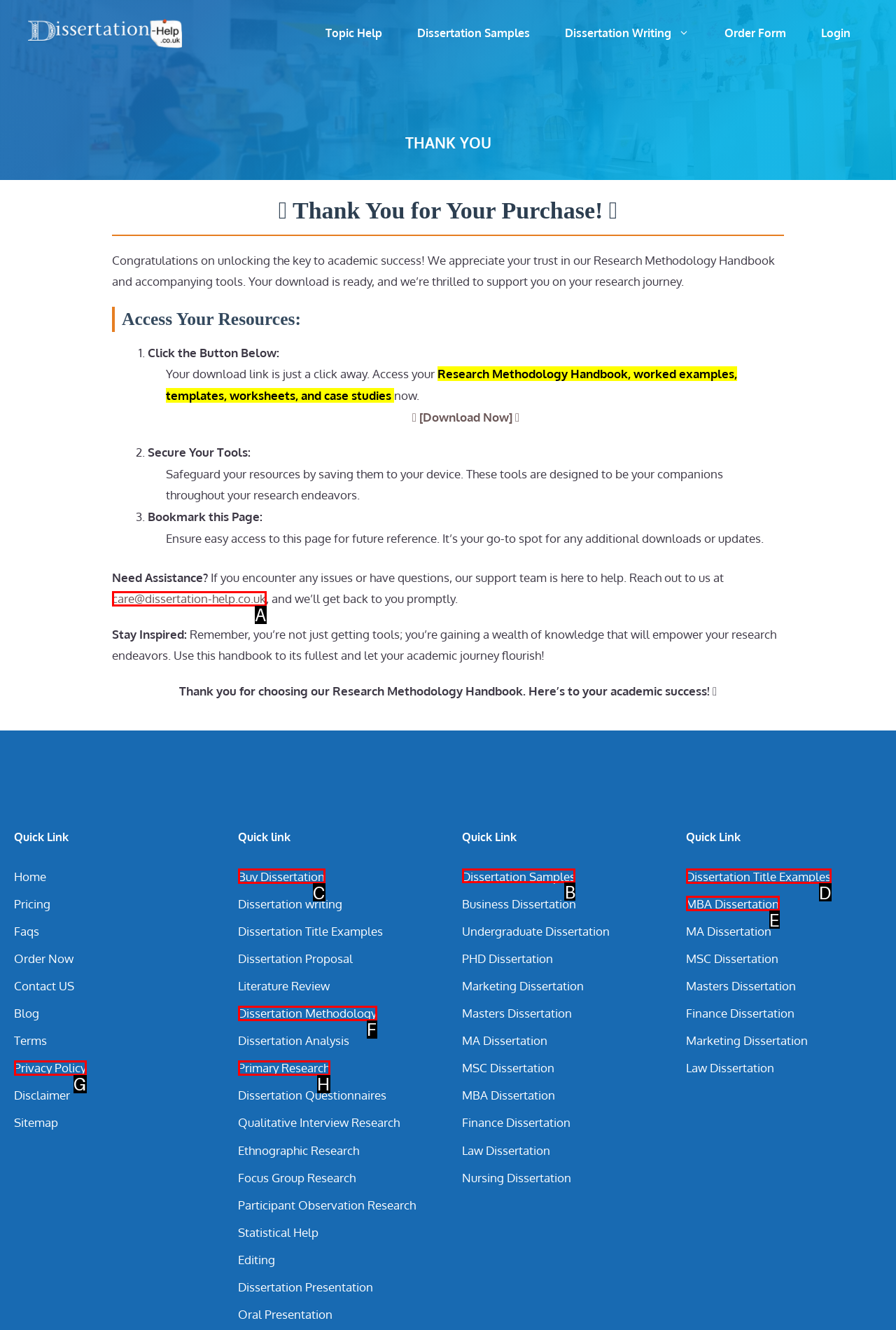Find the appropriate UI element to complete the task: View the 'Dissertation Samples' page. Indicate your choice by providing the letter of the element.

B